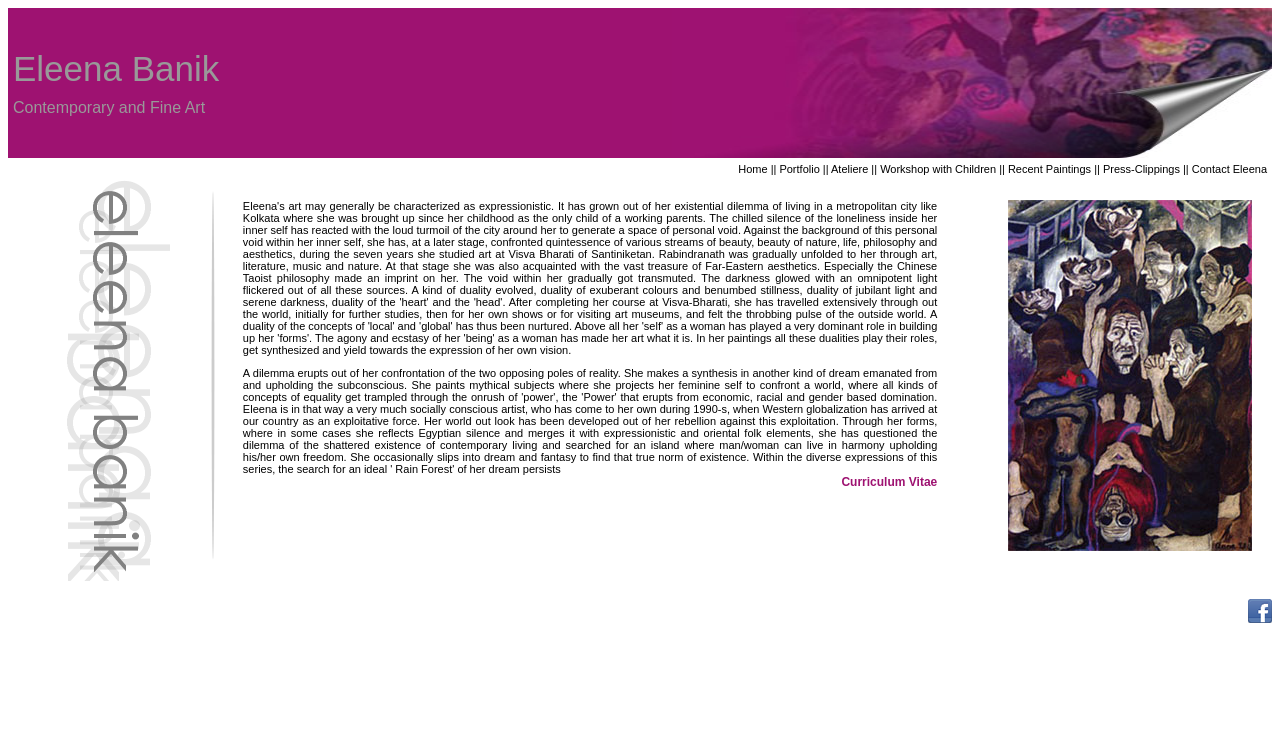Please provide the bounding box coordinates for the element that needs to be clicked to perform the following instruction: "Click on the 'Portfolio' link". The coordinates should be given as four float numbers between 0 and 1, i.e., [left, top, right, bottom].

[0.609, 0.217, 0.64, 0.233]